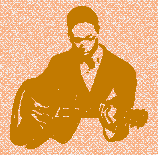Please answer the following question using a single word or phrase: 
What is the tone of the image?

warm, monochromatic